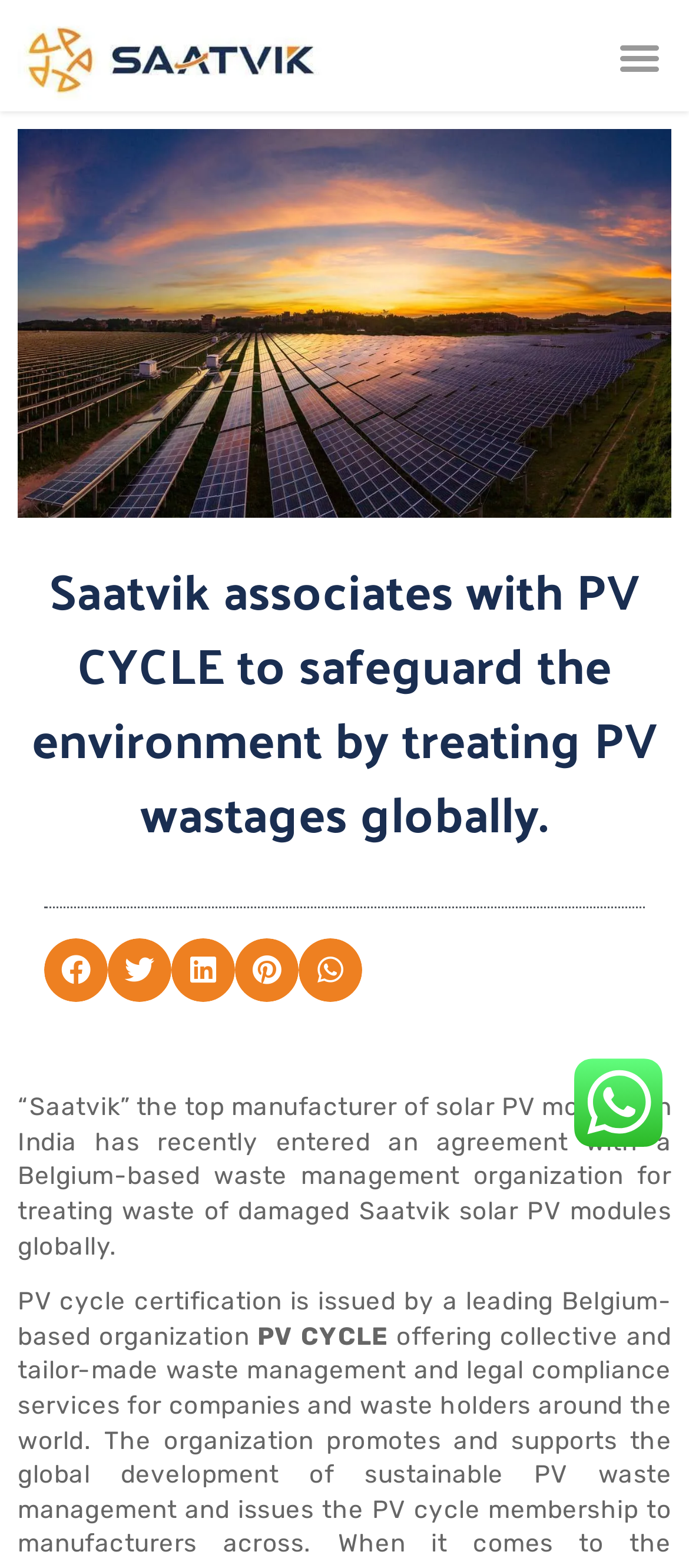Determine the webpage's heading and output its text content.

Saatvik associates with PV CYCLE to safeguard the environment by treating PV wastages globally.